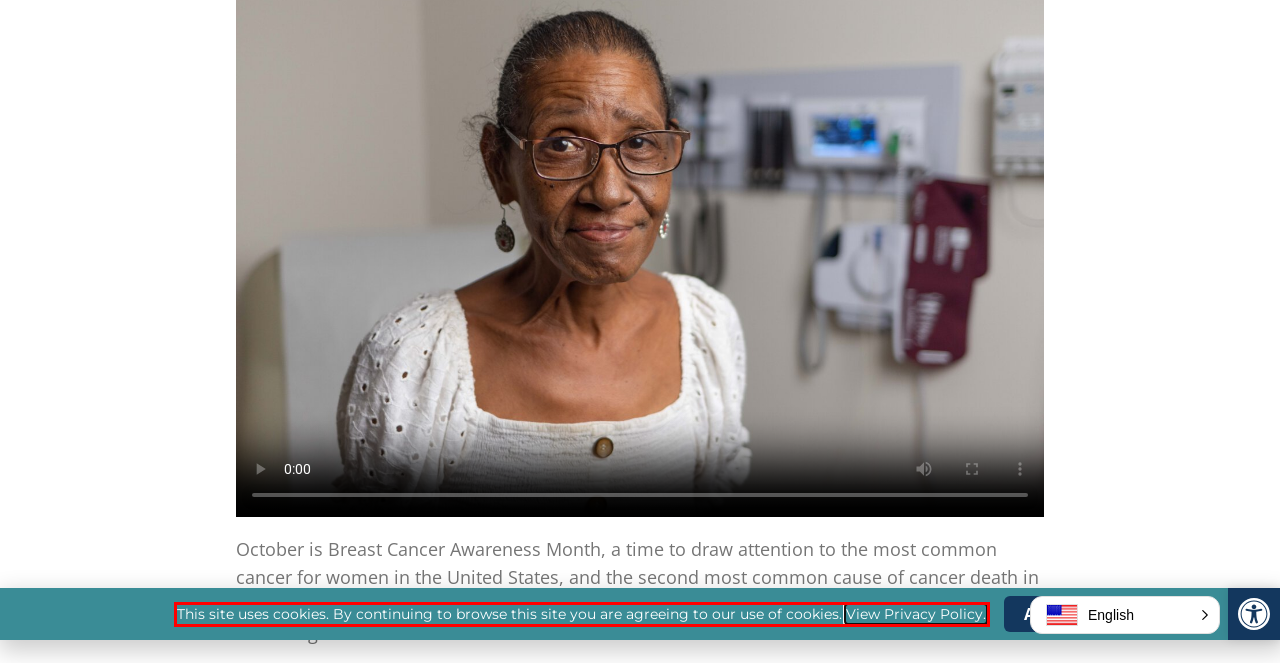Identify the text inside the red bounding box in the provided webpage screenshot and transcribe it.

This site uses cookies. By continuing to browse this site you are agreeing to our use of cookies. View Privacy Policy.